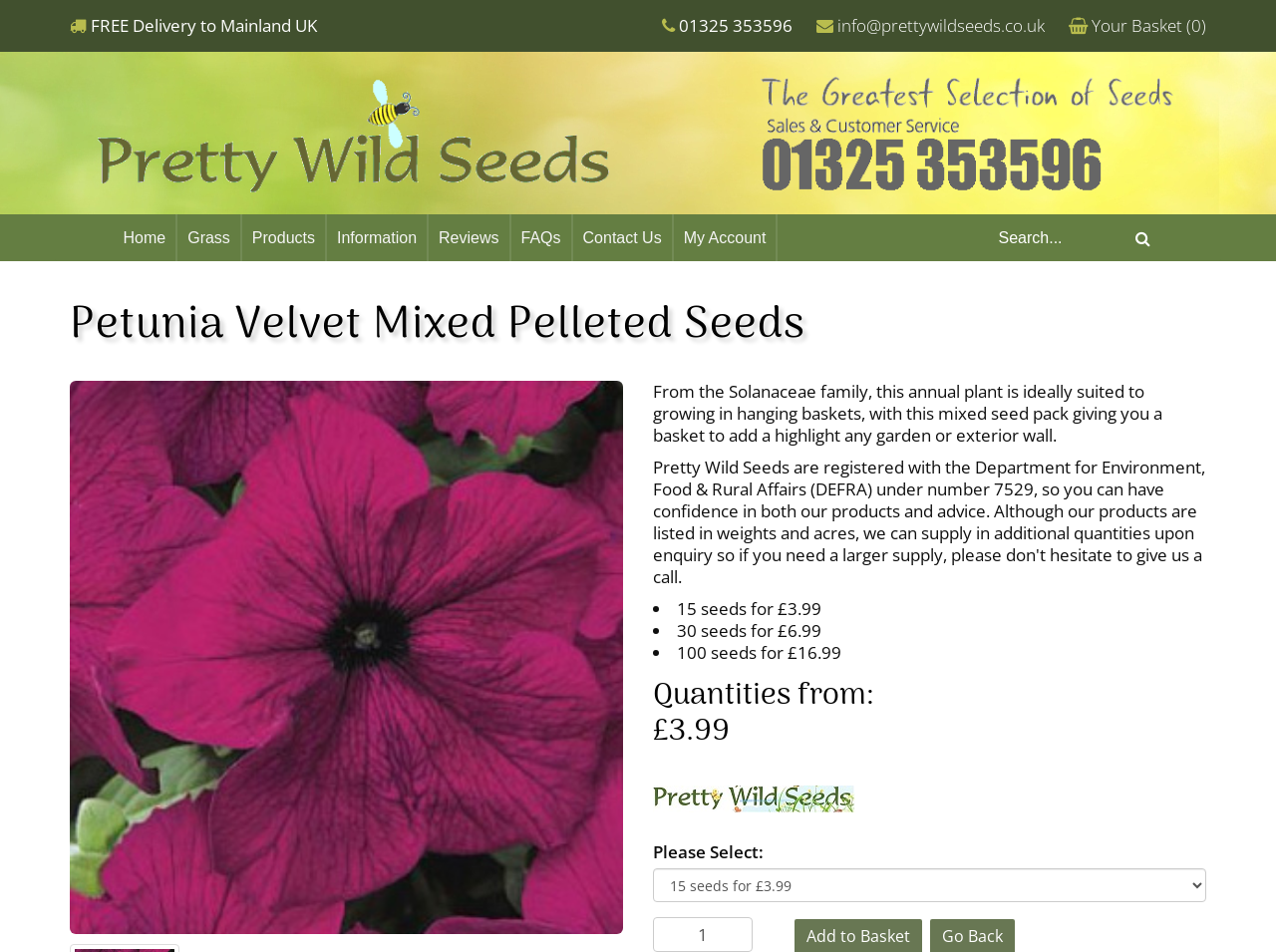Determine the bounding box of the UI component based on this description: "View All Blog Posts". The bounding box coordinates should be four float values between 0 and 1, i.e., [left, top, right, bottom].

None